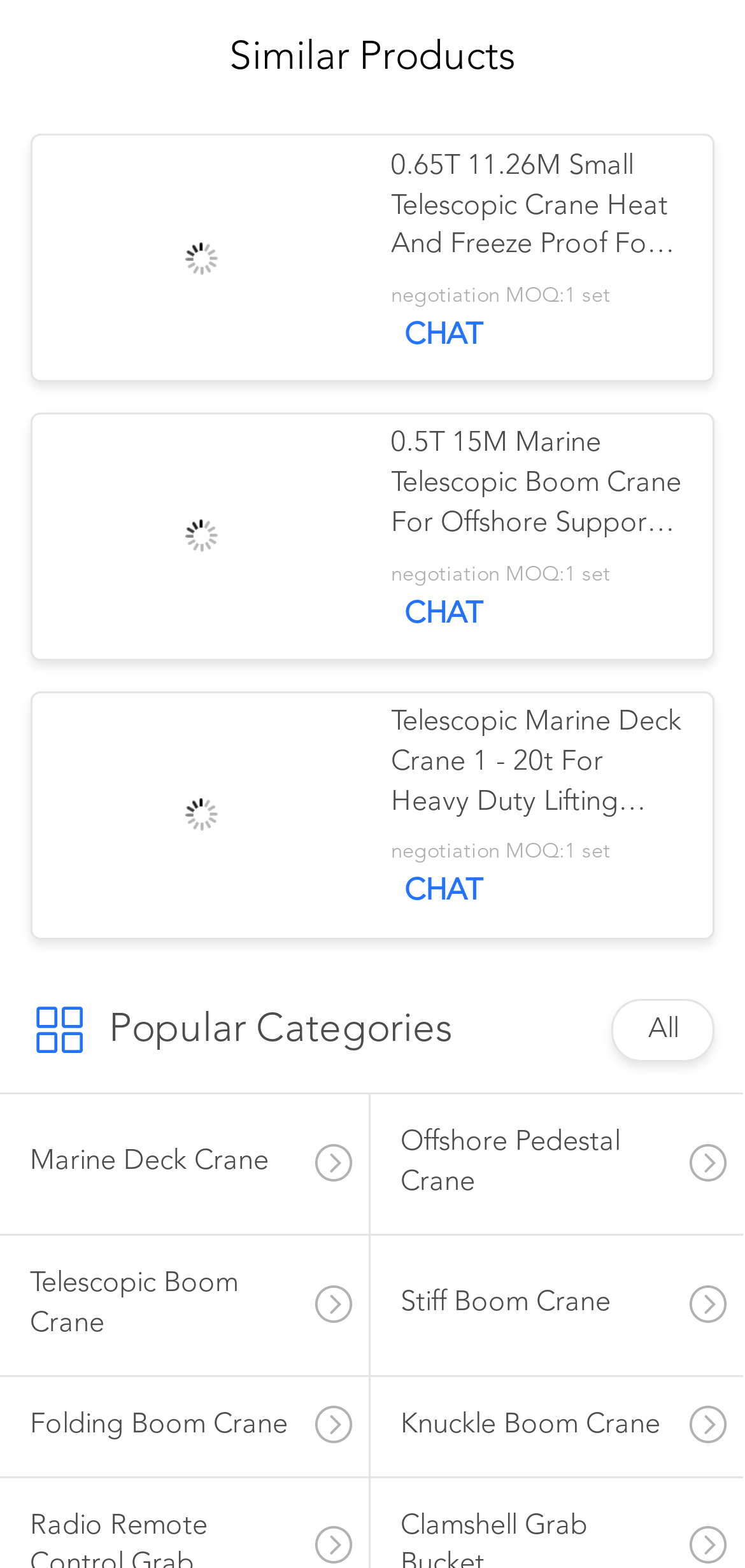Please give a concise answer to this question using a single word or phrase: 
What type of cranes are shown on this webpage?

Telescopic cranes